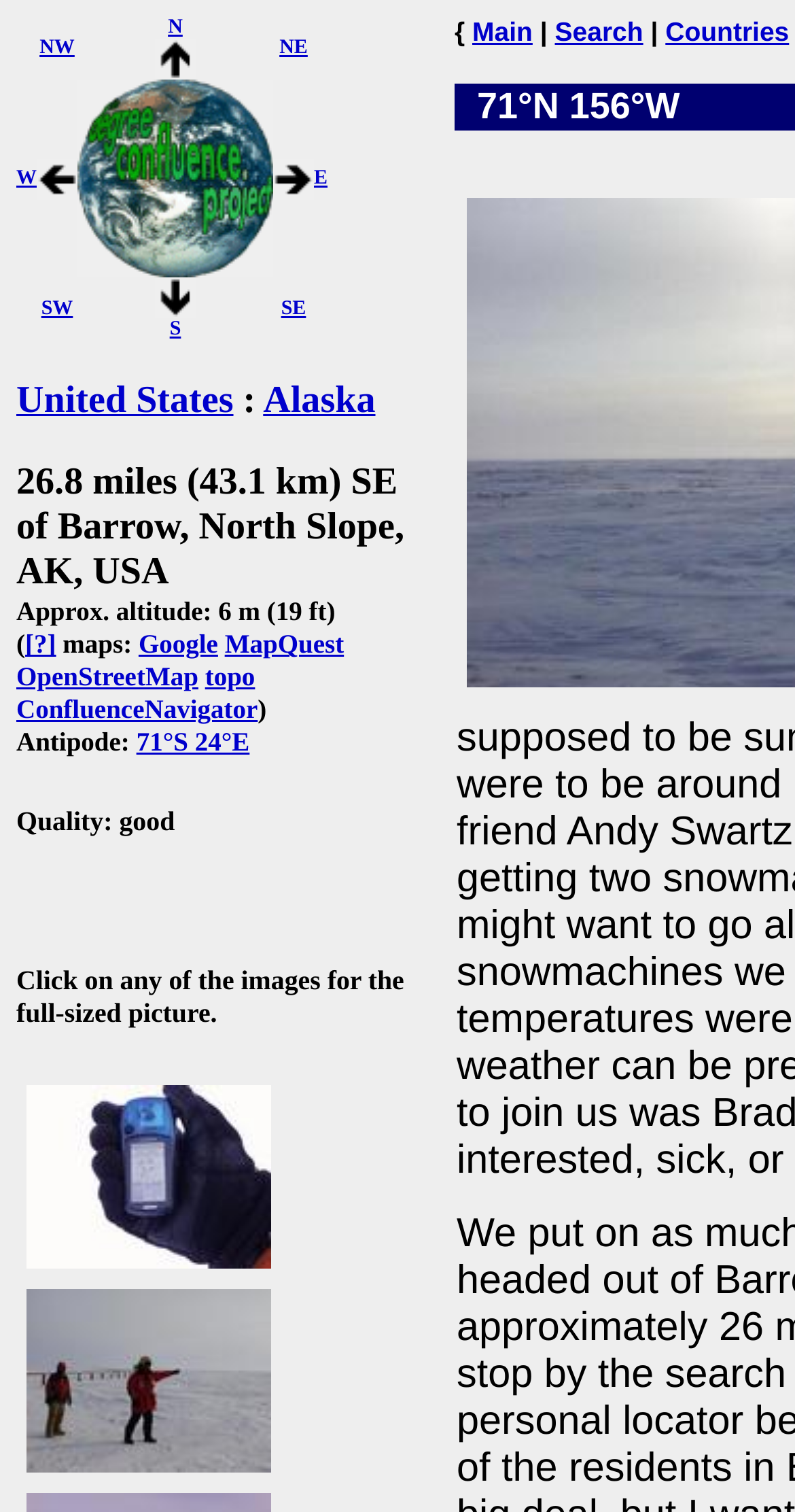Find the bounding box coordinates of the clickable area required to complete the following action: "Click on the link to the SE direction".

[0.354, 0.197, 0.385, 0.212]